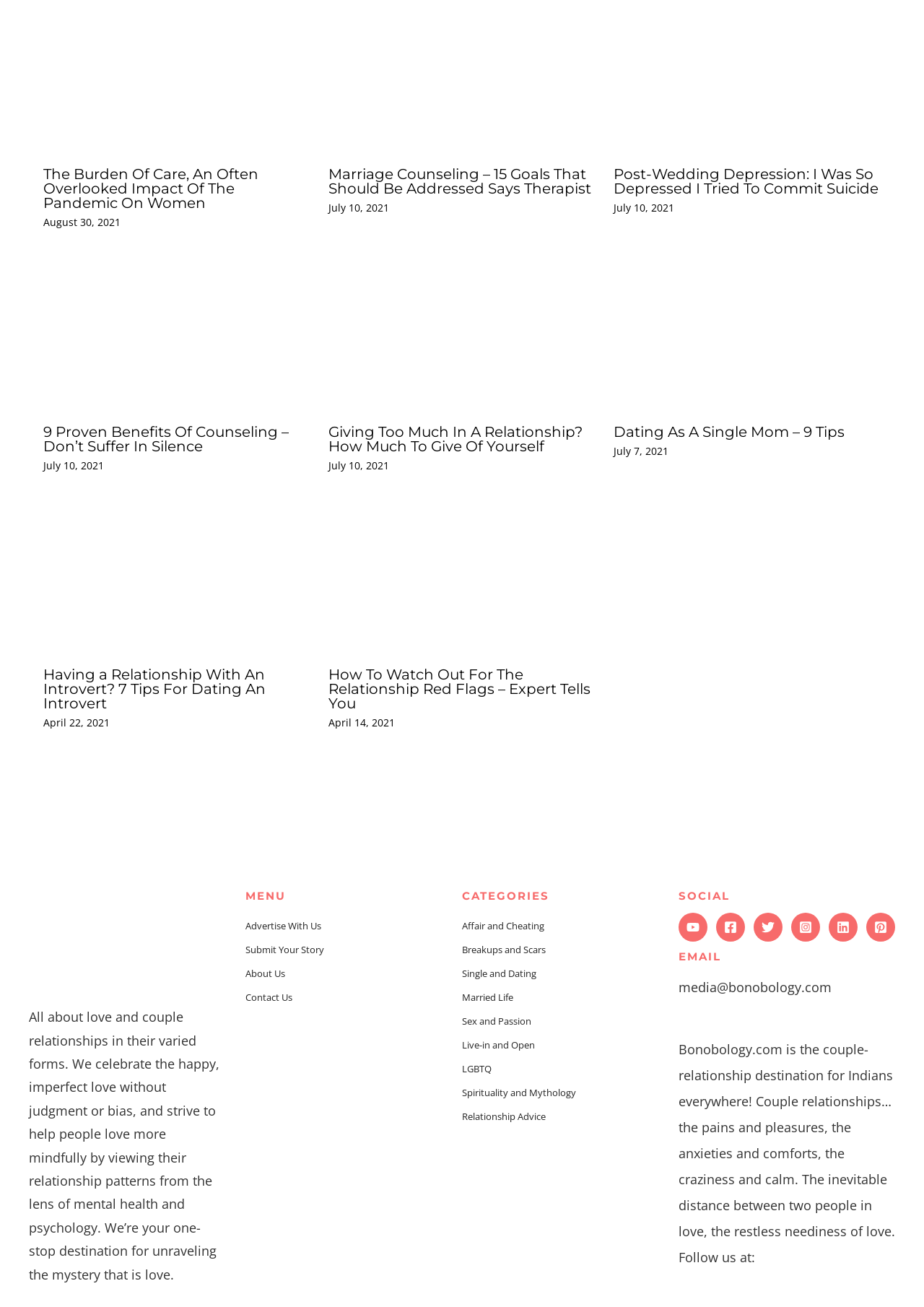For the given element description title="13267E73-5FA7-44A7-97A6-BFB6D27058F4", determine the bounding box coordinates of the UI element. The coordinates should follow the format (top-left x, top-left y, bottom-right x, bottom-right y) and be within the range of 0 to 1.

[0.355, 0.249, 0.645, 0.263]